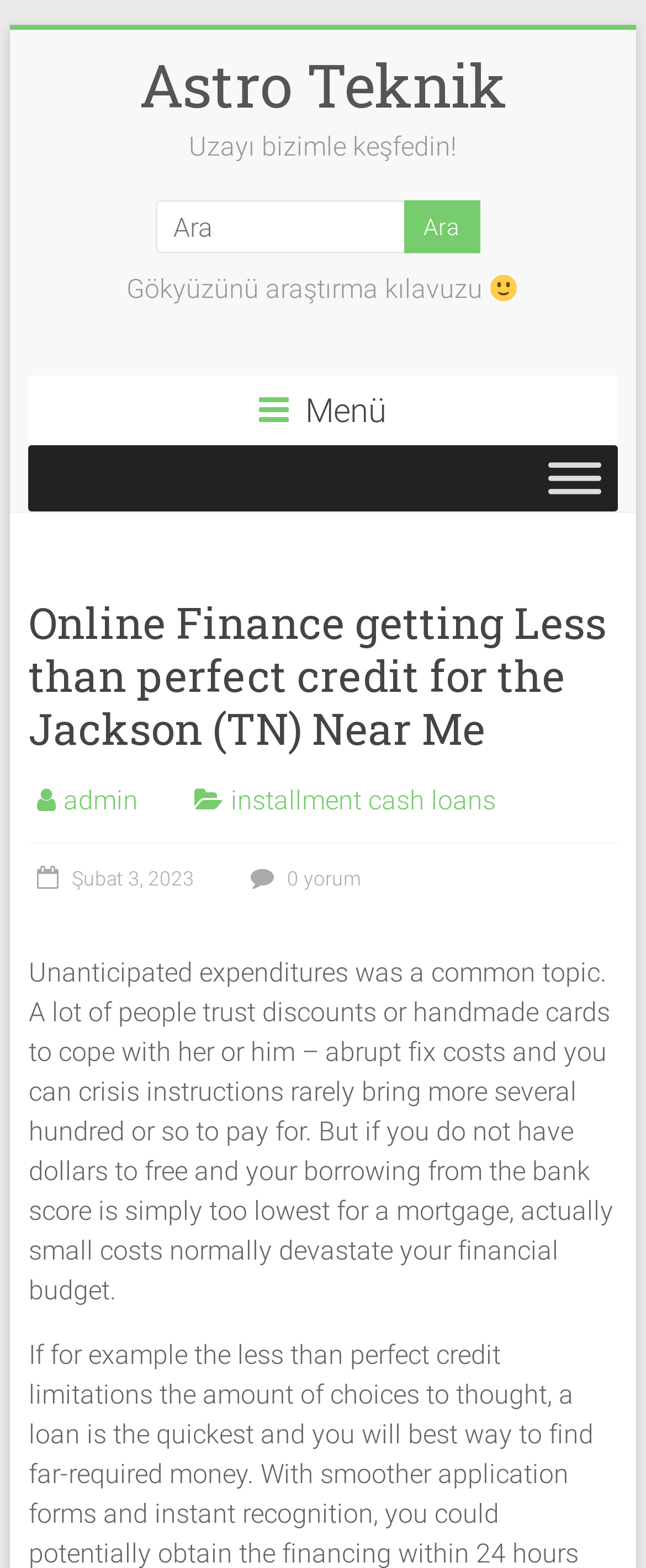What is the topic of the article?
Refer to the image and offer an in-depth and detailed answer to the question.

The topic of the article can be inferred from the static text element which describes a situation where people face unexpected expenditures and struggle to cope with them due to low credit scores.